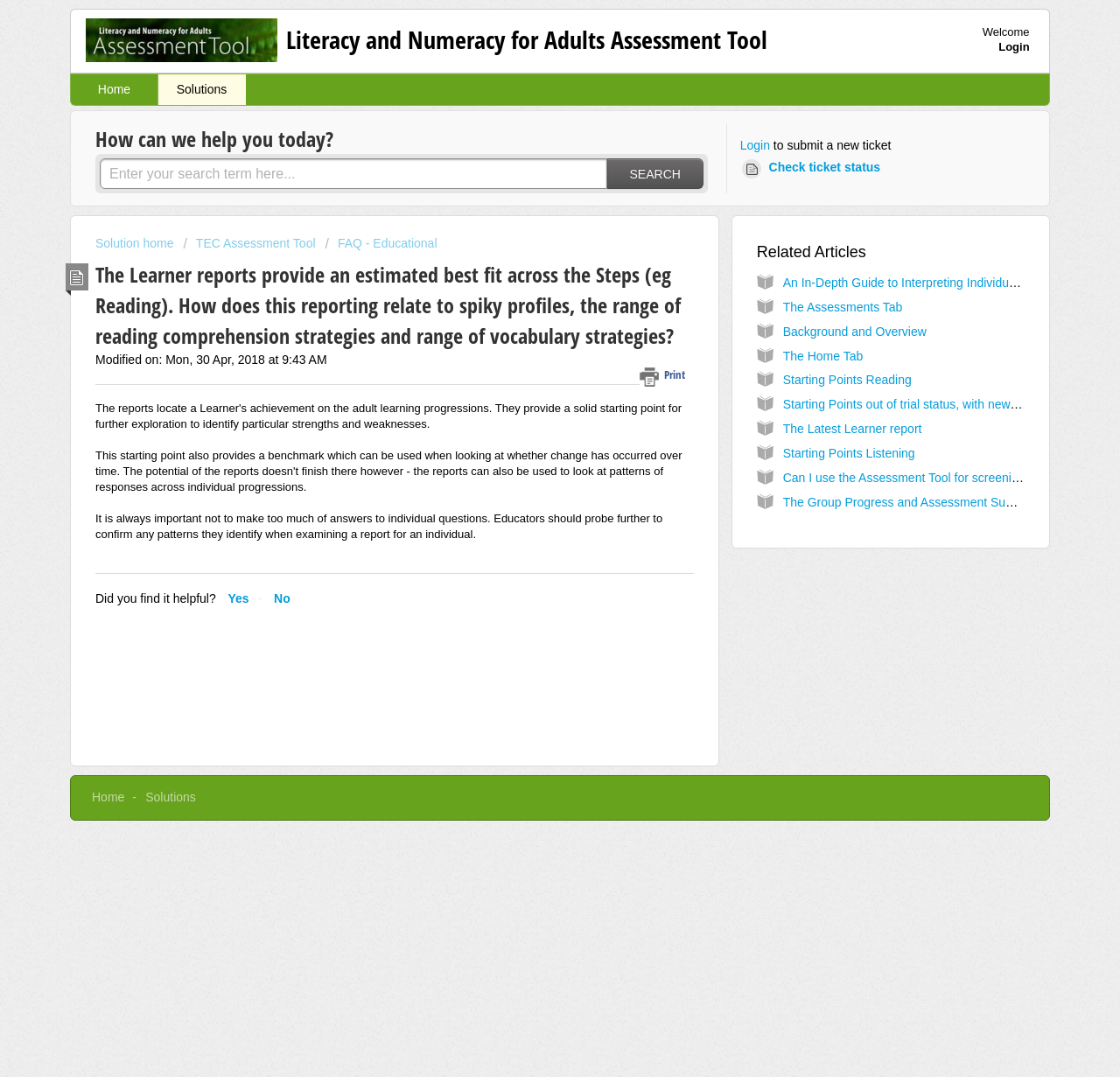Please find the bounding box for the following UI element description. Provide the coordinates in (top-left x, top-left y, bottom-right x, bottom-right y) format, with values between 0 and 1: Solution home

[0.085, 0.219, 0.158, 0.232]